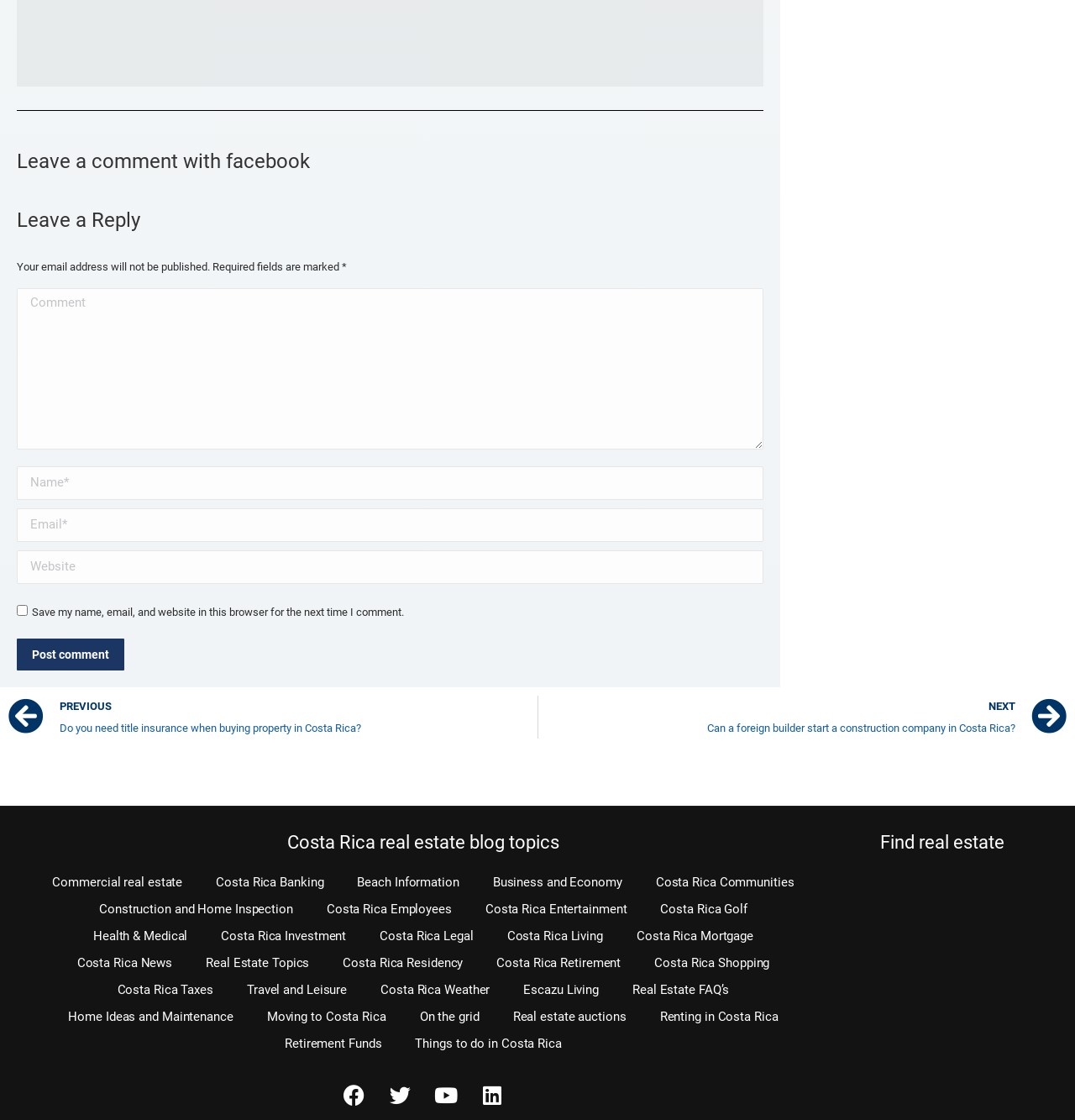Please answer the following question using a single word or phrase: 
How can users share the webpage on social media?

Through Facebook, Twitter, Youtube, and Linkedin